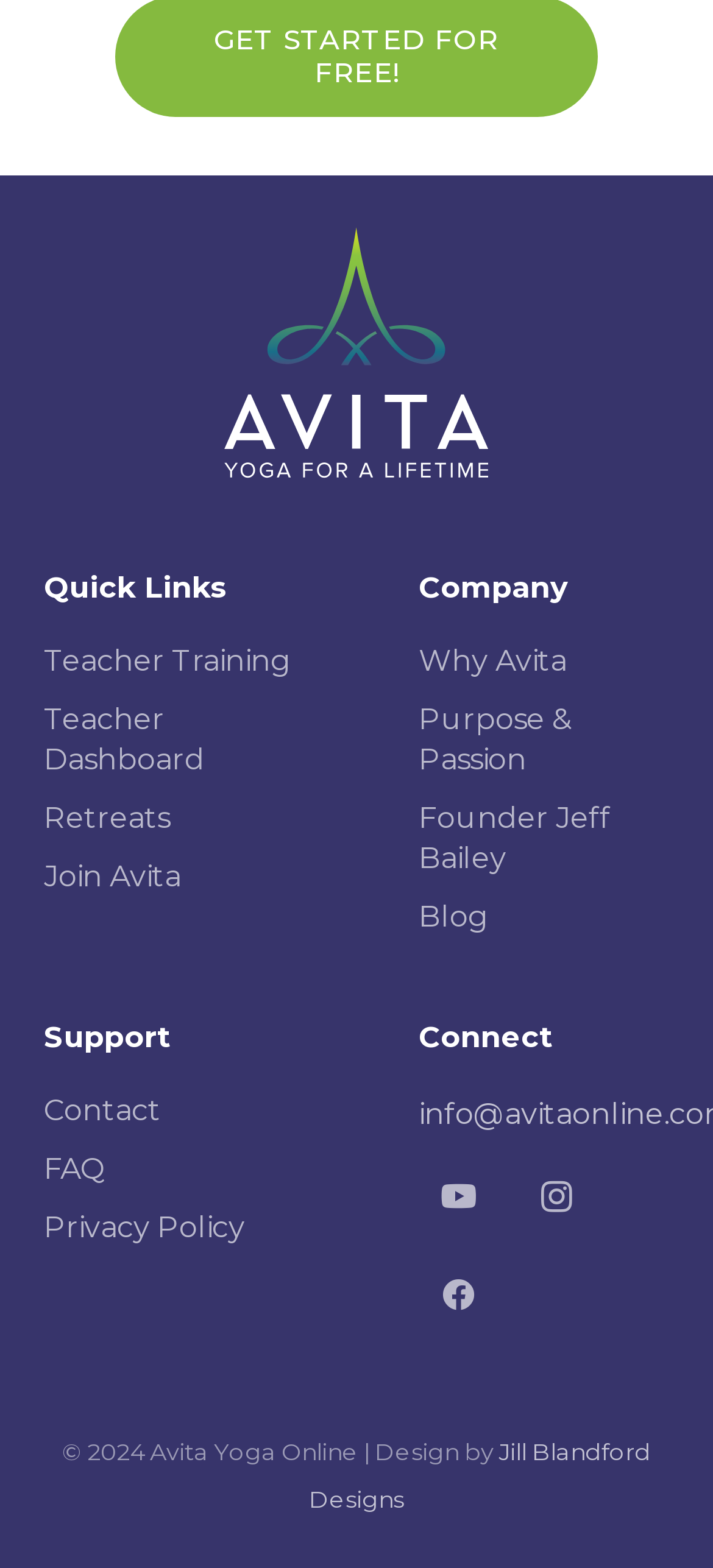Please answer the following question using a single word or phrase: What is the name of the yoga organization?

Avita Yoga